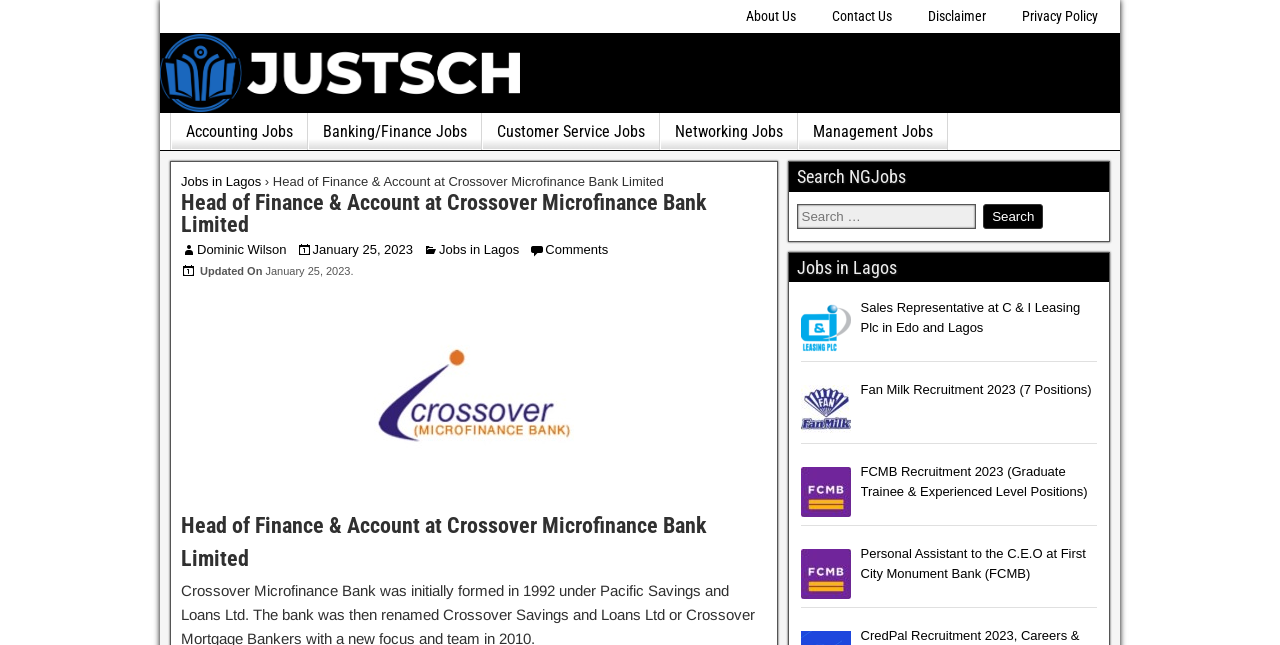What is the date when the job was updated?
Please respond to the question with a detailed and informative answer.

I found the date 'January 25, 2023' in a static text element with the label 'Updated On', which indicates when the job was last updated.